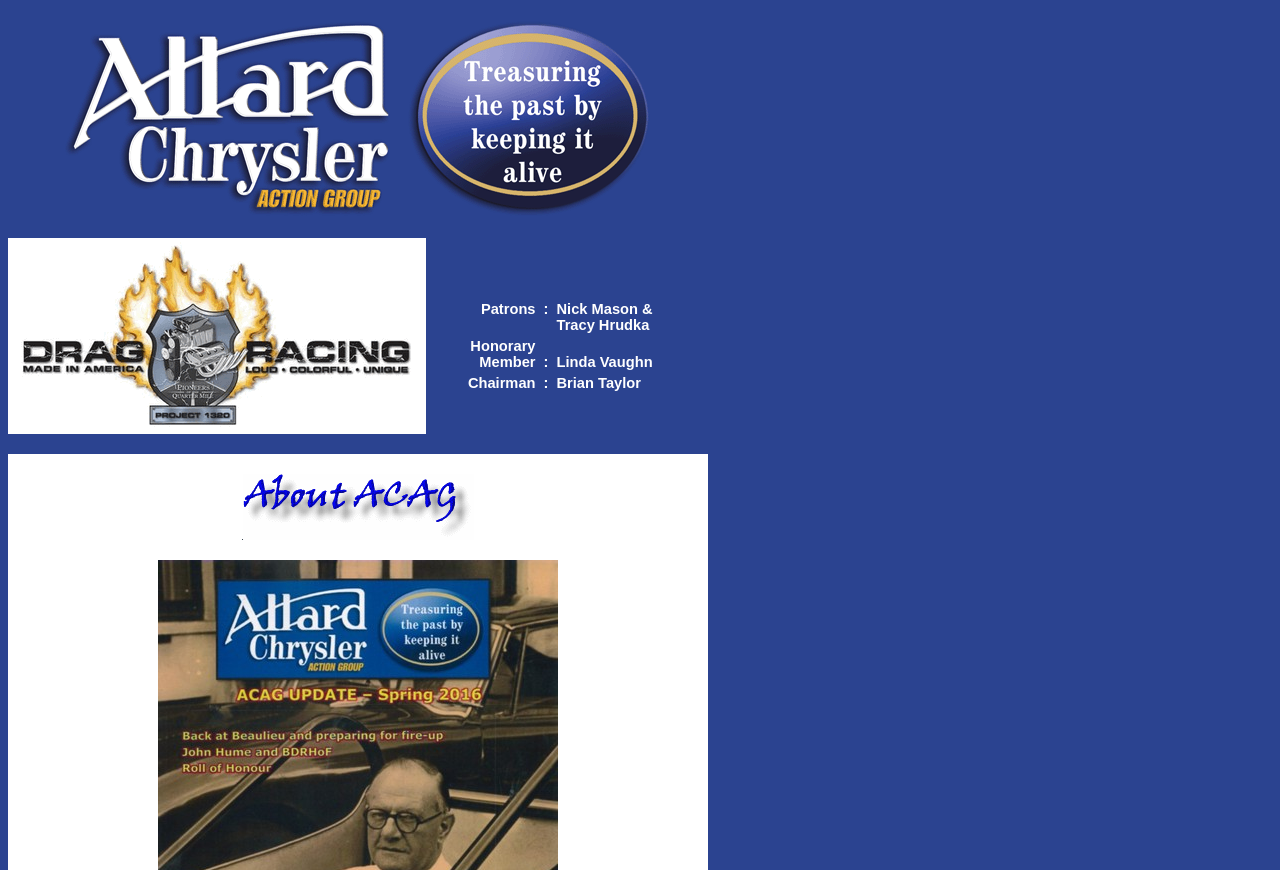Generate a comprehensive description of the webpage.

The webpage appears to be a simple page with a focus on displaying information about the ACAG organization. At the top, there is a large image that spans almost the entire width of the page, taking up about a quarter of the page's height. Below this image, there is a table with a single row that contains a cell with a block of text, which lists the patrons, honorary member, and chairman of the organization. The text is organized into three sections, each with a title (Patrons, Honorary Member, and Chairman) followed by a colon and the corresponding names.

To the left of this text, there is a smaller image and a link, which are aligned vertically with the top of the text. The image is about a quarter of the size of the larger image above. The link is positioned below the smaller image.

On the right side of the page, there is a disabled plugin object that is not interactive. It is positioned near the bottom of the page and is relatively small in size. Above this plugin object, there is another image that is slightly larger than the plugin object.

Overall, the page has a simple layout with a focus on displaying information about the ACAG organization, with a few images and a link scattered throughout.